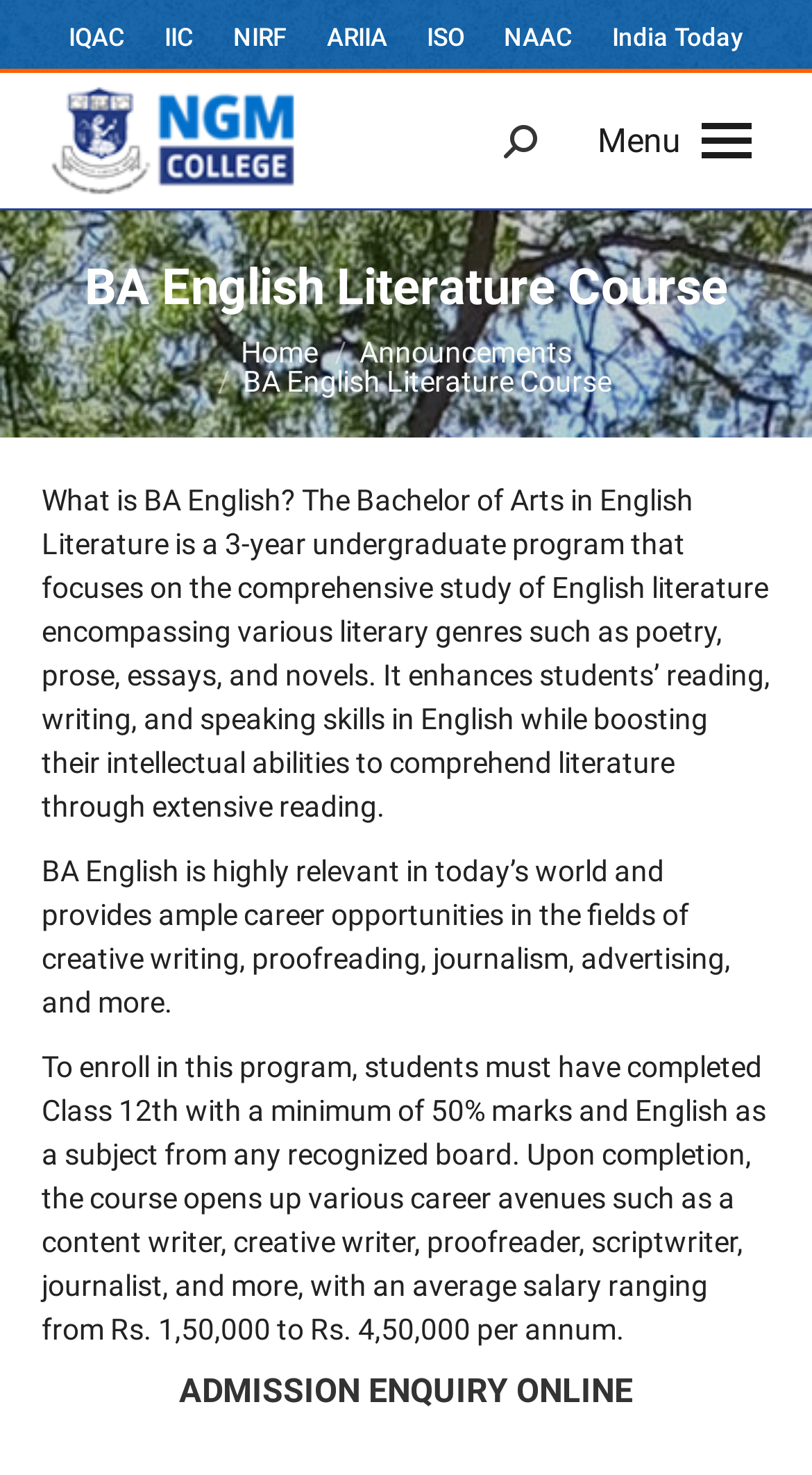How many links are present in the top navigation bar?
Please elaborate on the answer to the question with detailed information.

The top navigation bar contains links to IQAC, IIC, NIRF, ARIIA, ISO, NAAC, and India Today, which totals 7 links.